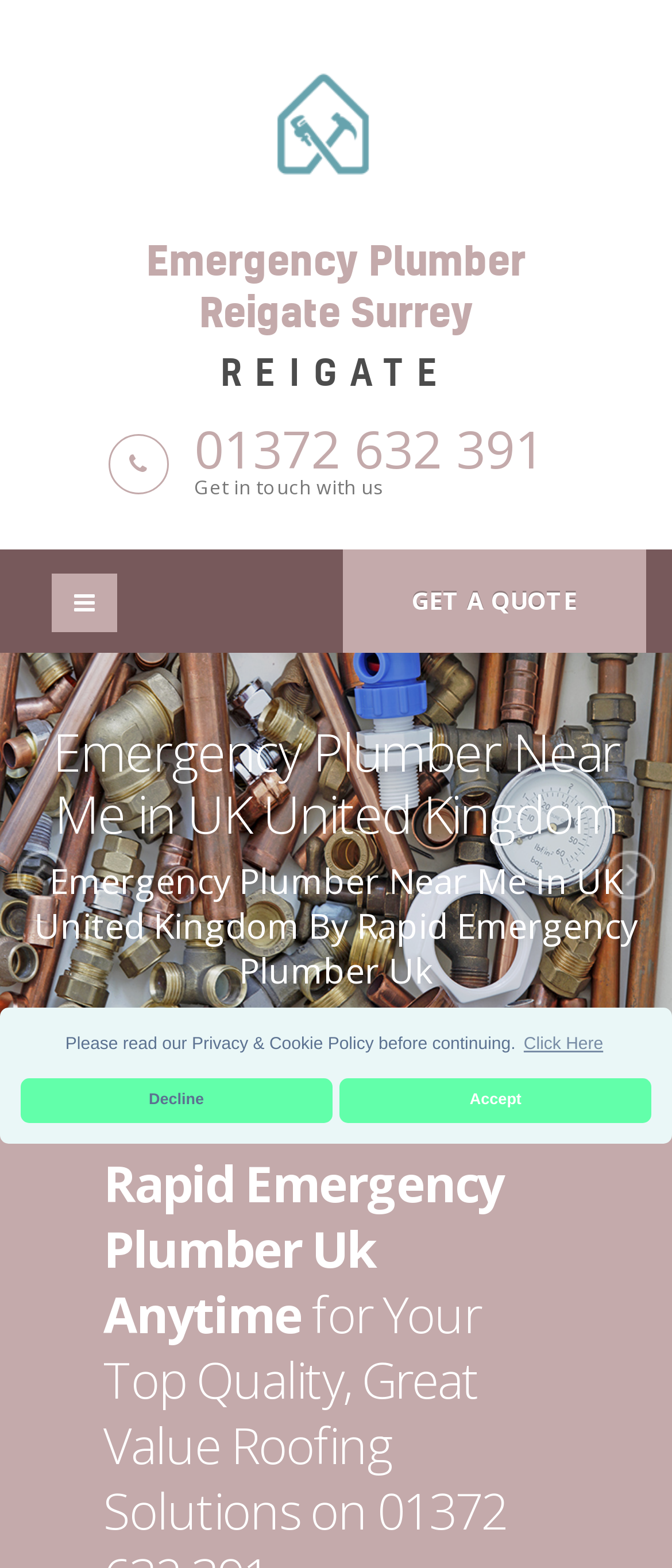Identify and provide the text content of the webpage's primary headline.

Emergency Plumber Cost in UK United Kingdom